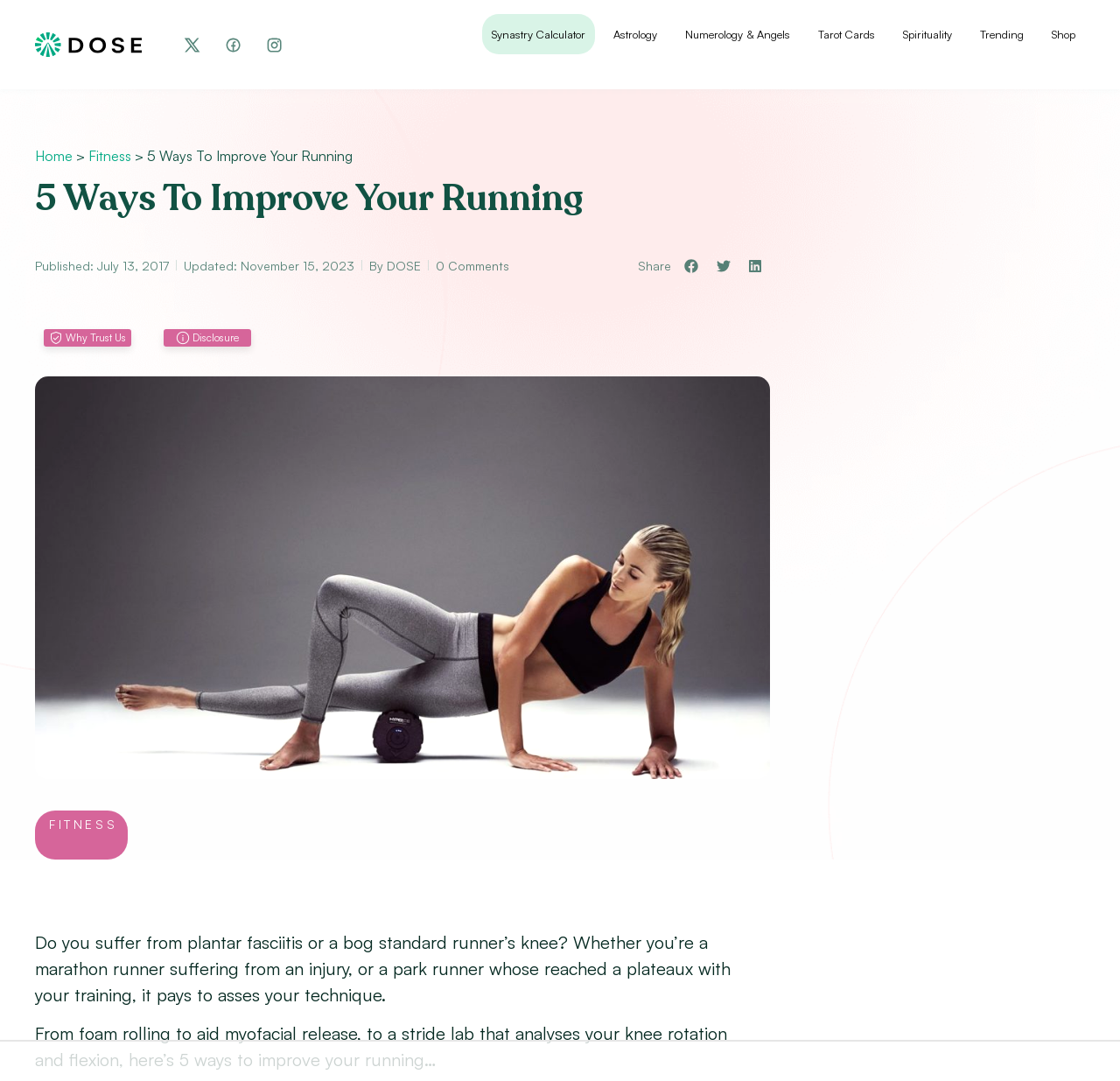What is the topic of the image at the top of the article?
Using the image provided, answer with just one word or phrase.

Running